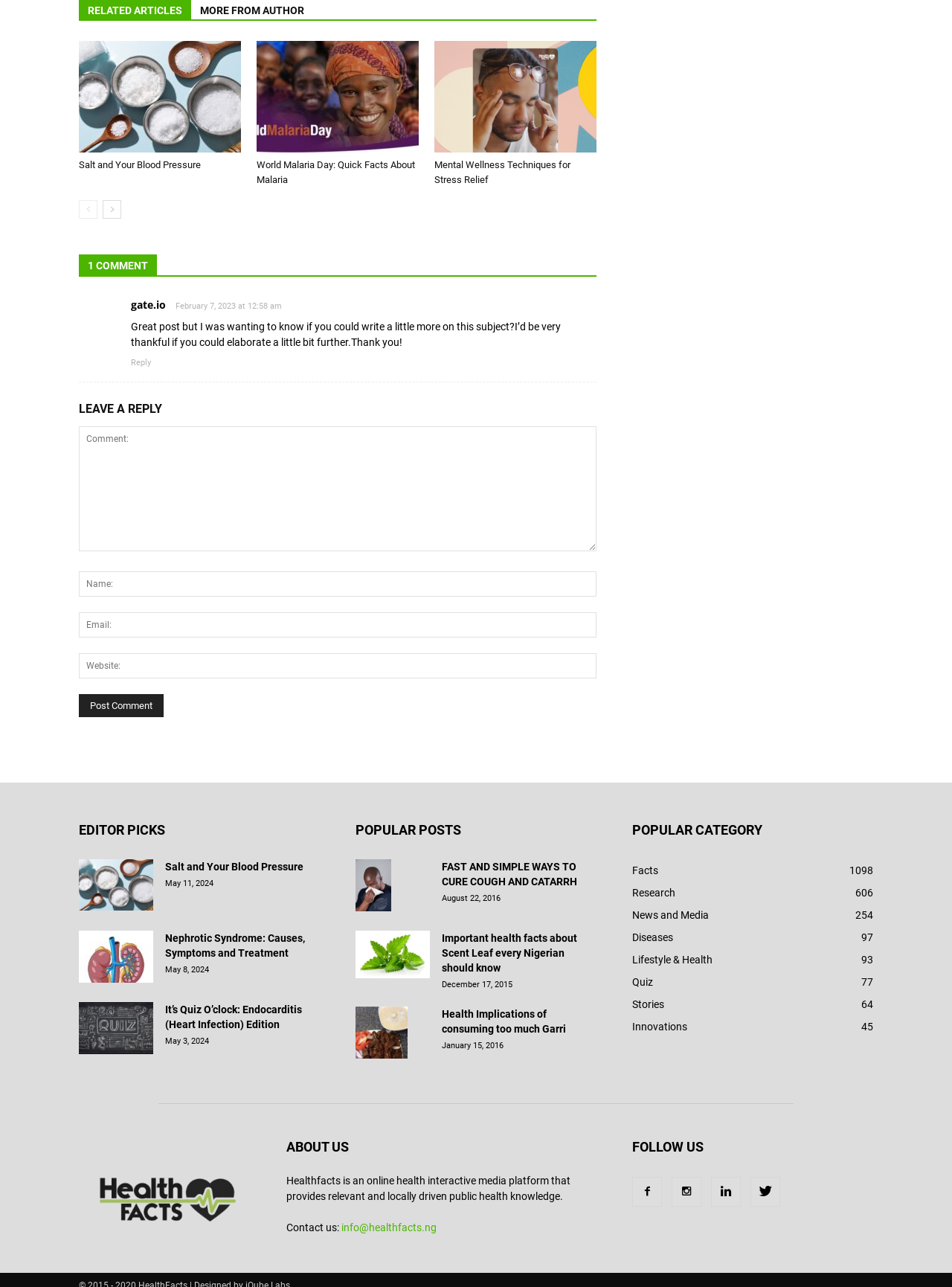Identify the coordinates of the bounding box for the element described below: "Lifestyle & Health93". Return the coordinates as four float numbers between 0 and 1: [left, top, right, bottom].

[0.664, 0.741, 0.748, 0.75]